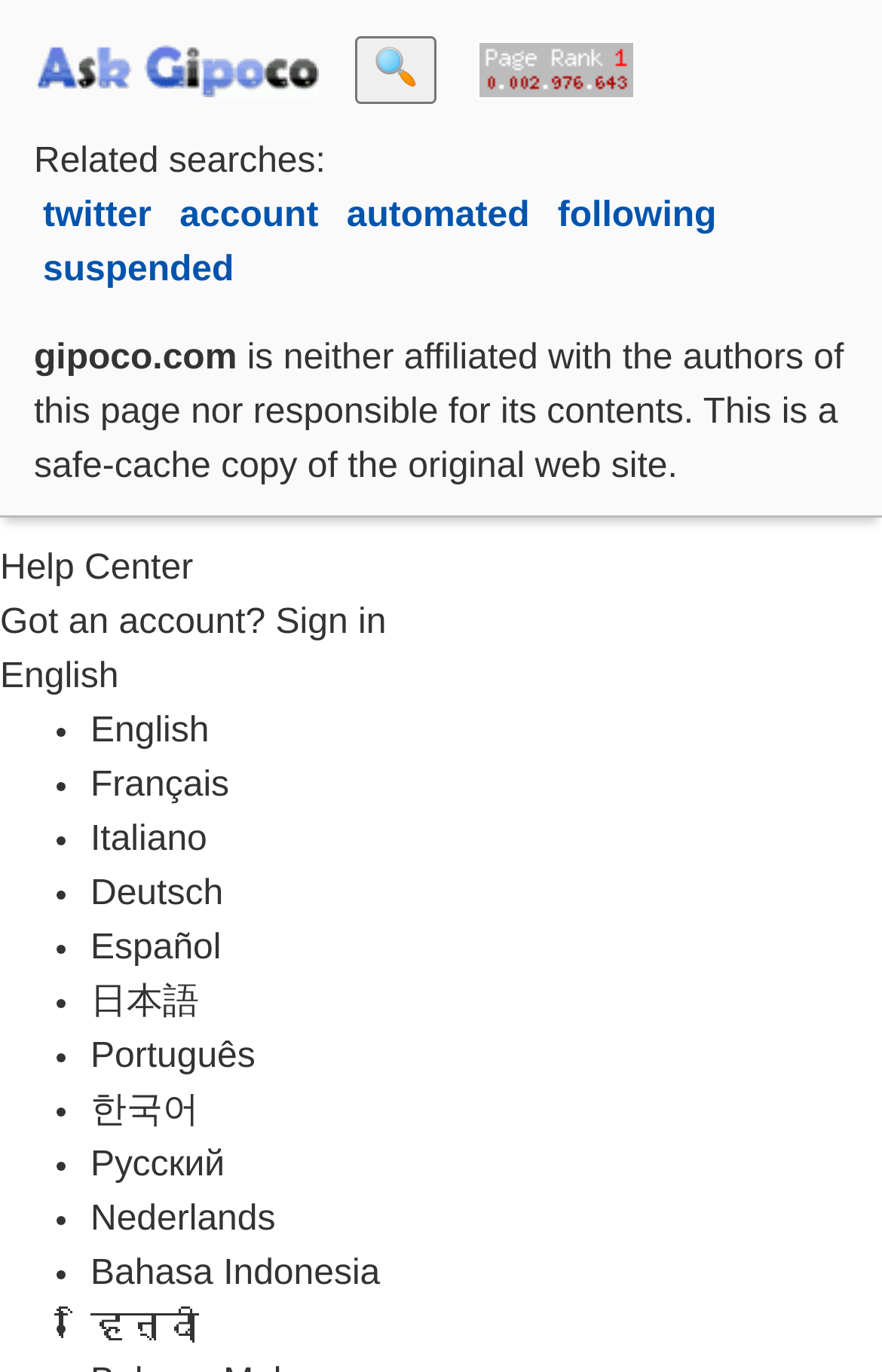Locate the bounding box coordinates of the area to click to fulfill this instruction: "Visit Twitter". The bounding box should be presented as four float numbers between 0 and 1, in the order [left, top, right, bottom].

[0.049, 0.143, 0.183, 0.171]